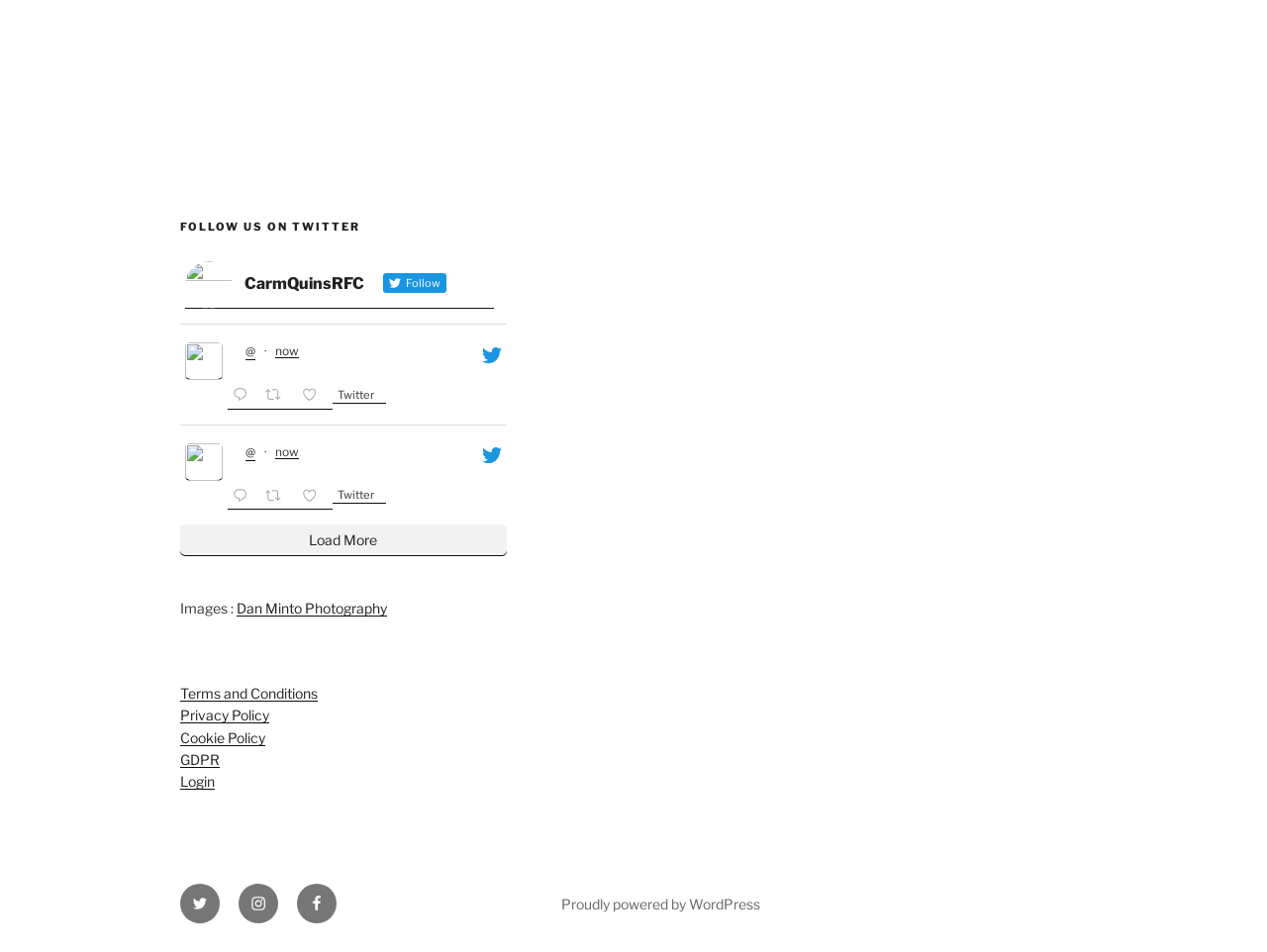Can you find the bounding box coordinates for the element to click on to achieve the instruction: "Follow CarmQuinsRFC on Twitter"?

[0.146, 0.275, 0.39, 0.325]